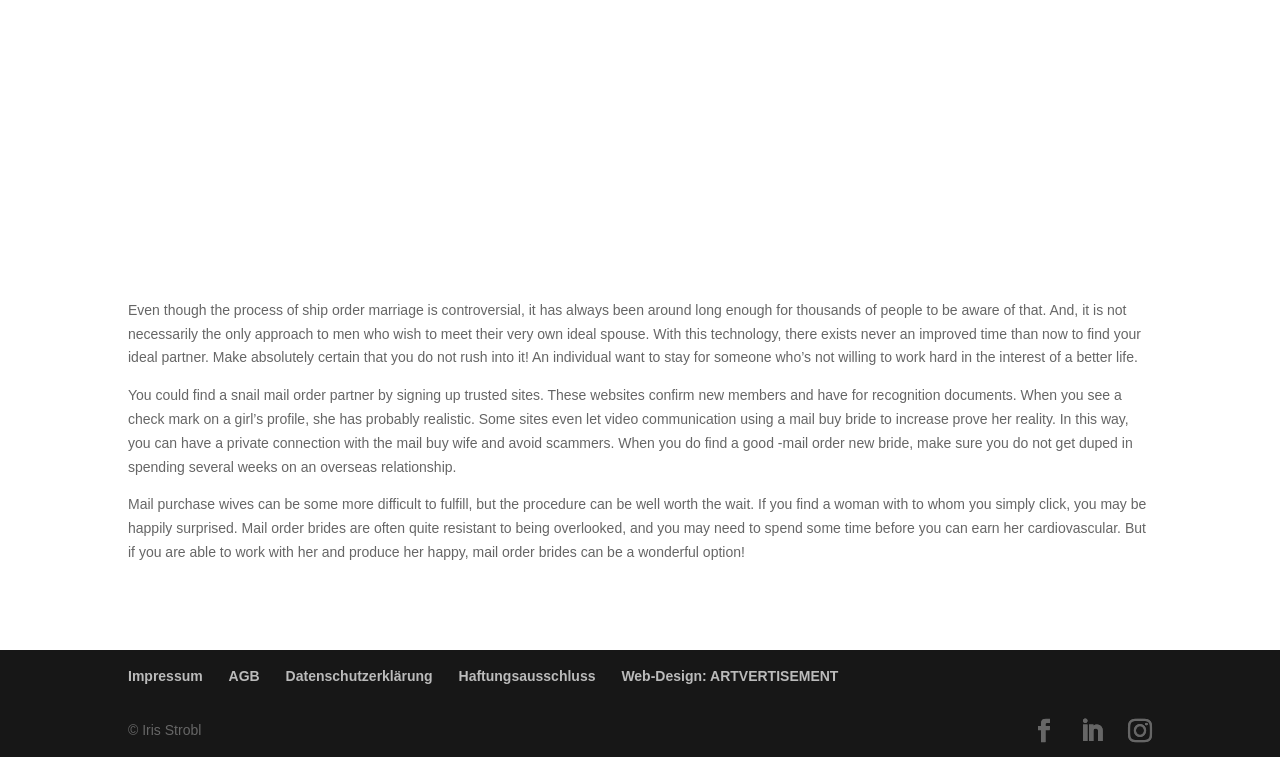Please determine the bounding box coordinates of the area that needs to be clicked to complete this task: 'Click Impressum'. The coordinates must be four float numbers between 0 and 1, formatted as [left, top, right, bottom].

[0.1, 0.882, 0.158, 0.903]